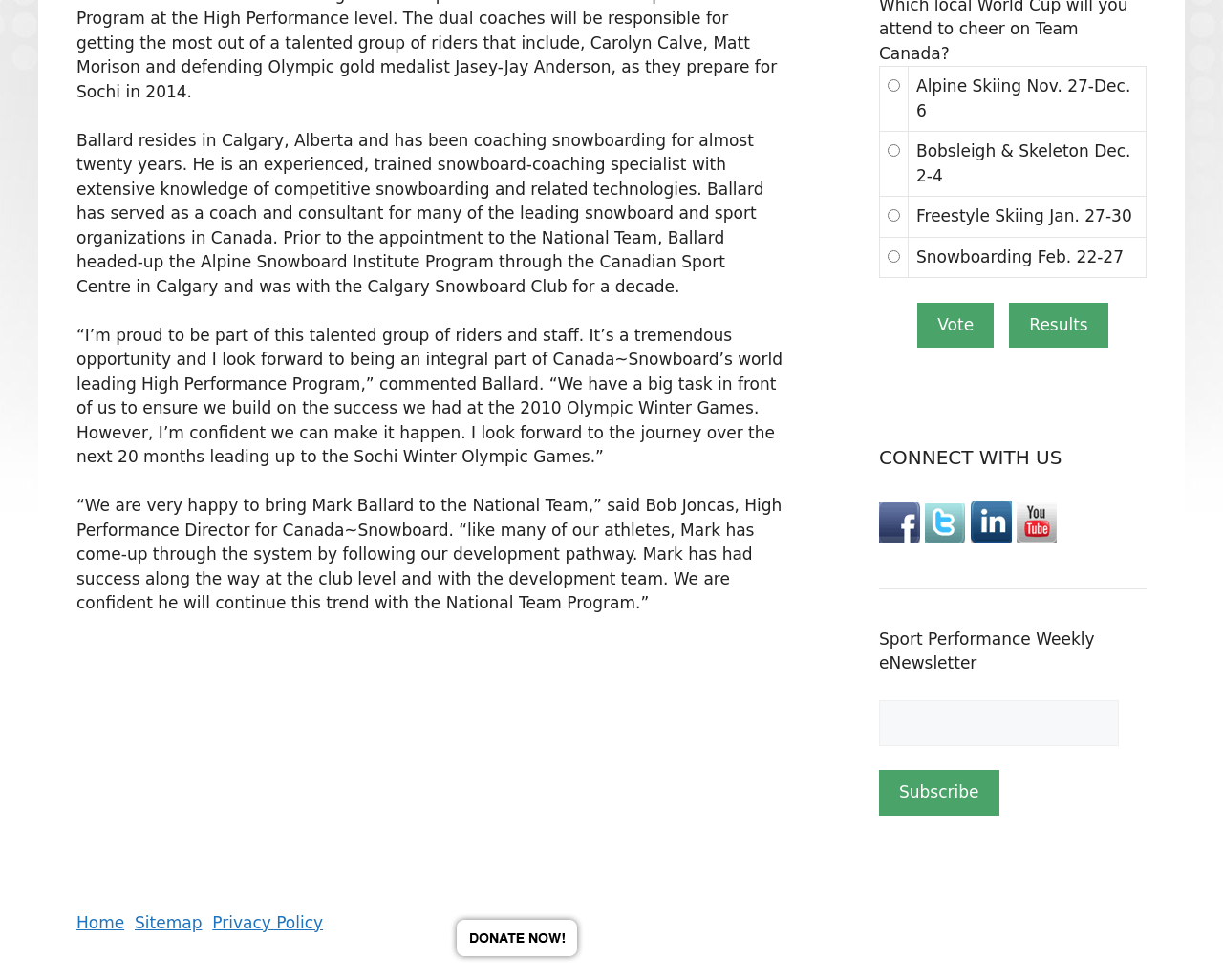Provide the bounding box coordinates of the UI element that matches the description: "Have a promo code?".

None